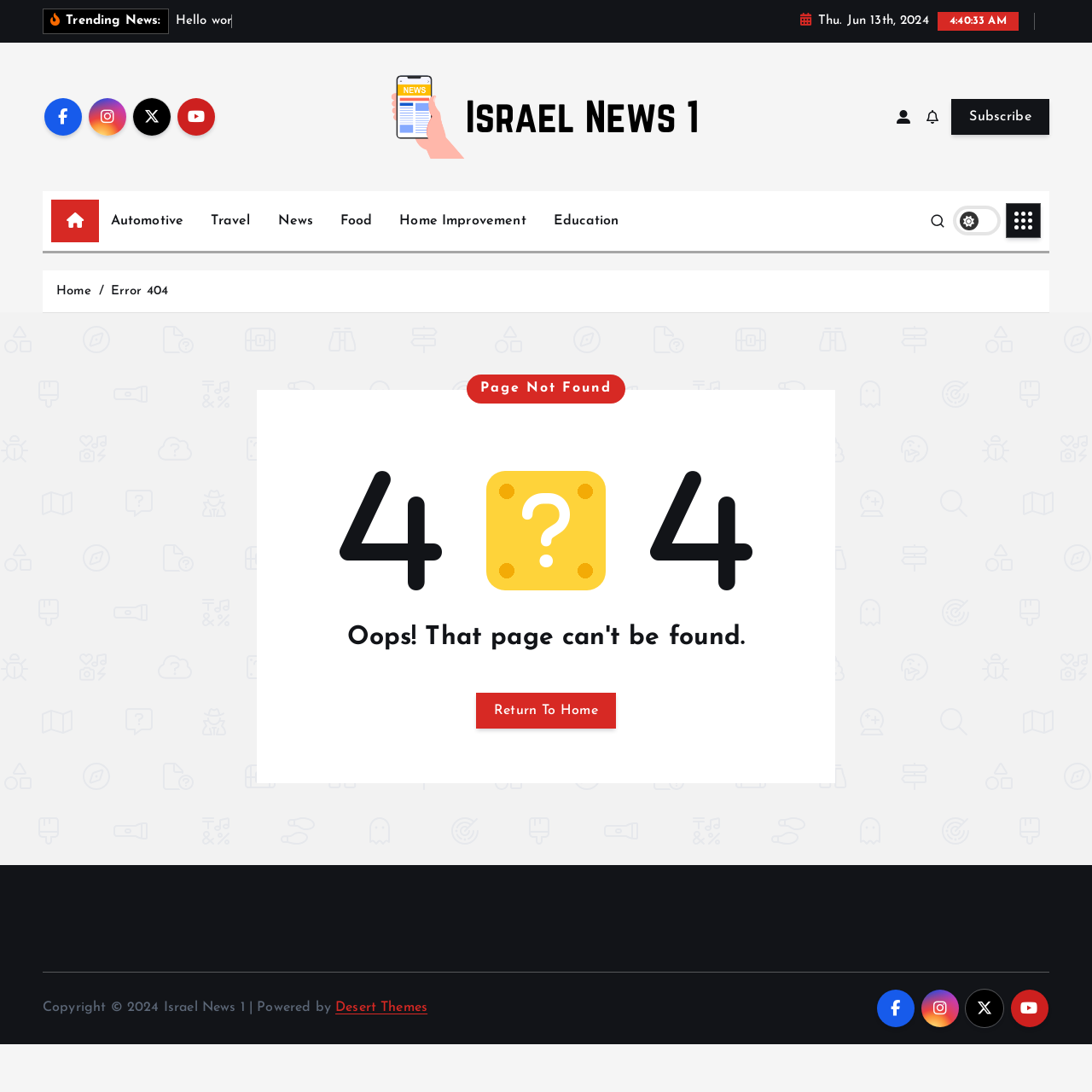Please specify the bounding box coordinates of the clickable section necessary to execute the following command: "Go to the 'Home' page".

[0.052, 0.261, 0.084, 0.272]